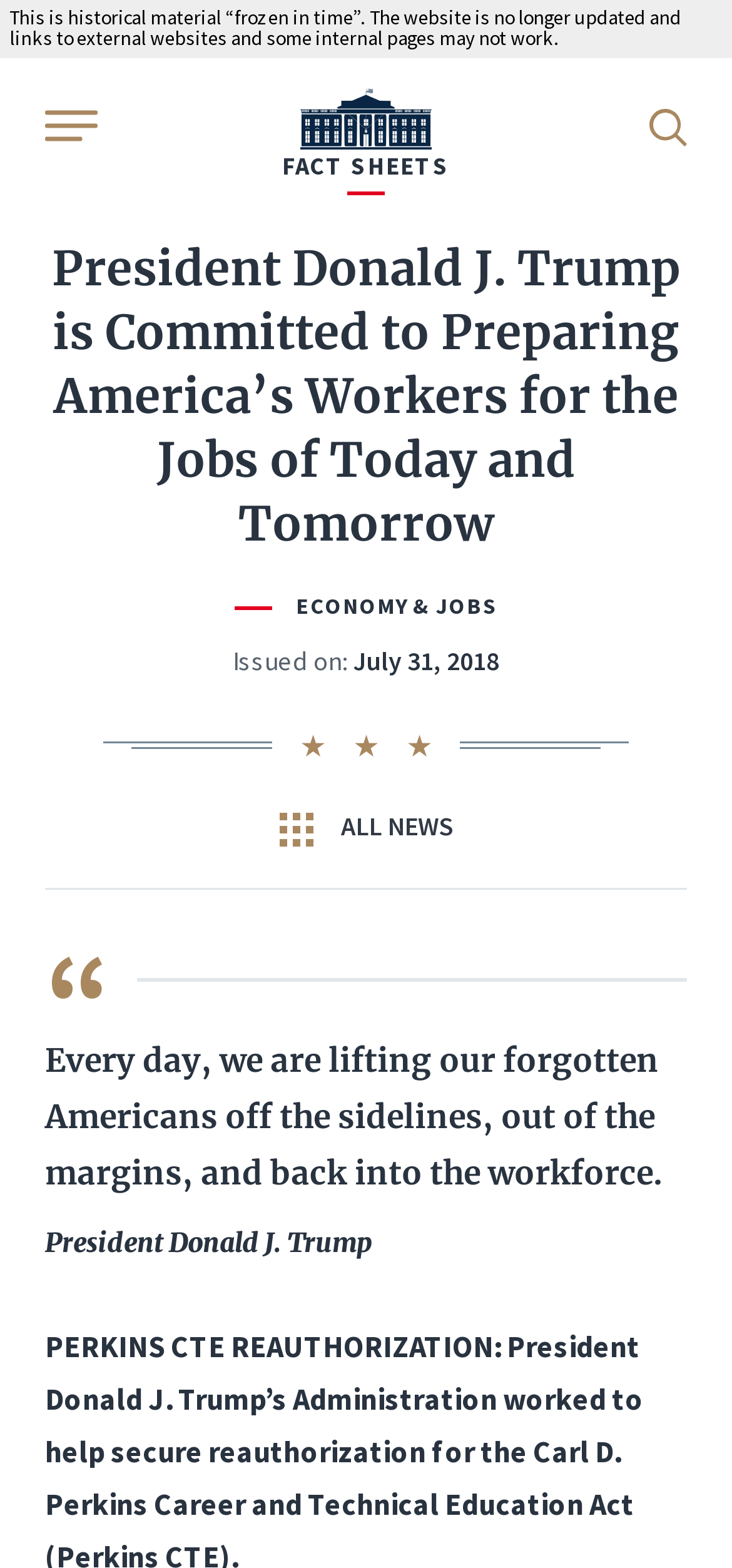What is the purpose of the button on the top left?
Answer the question in a detailed and comprehensive manner.

The button on the top left has an image with the text 'Open Menu', indicating that it is used to open a menu, likely a navigation menu for the website.